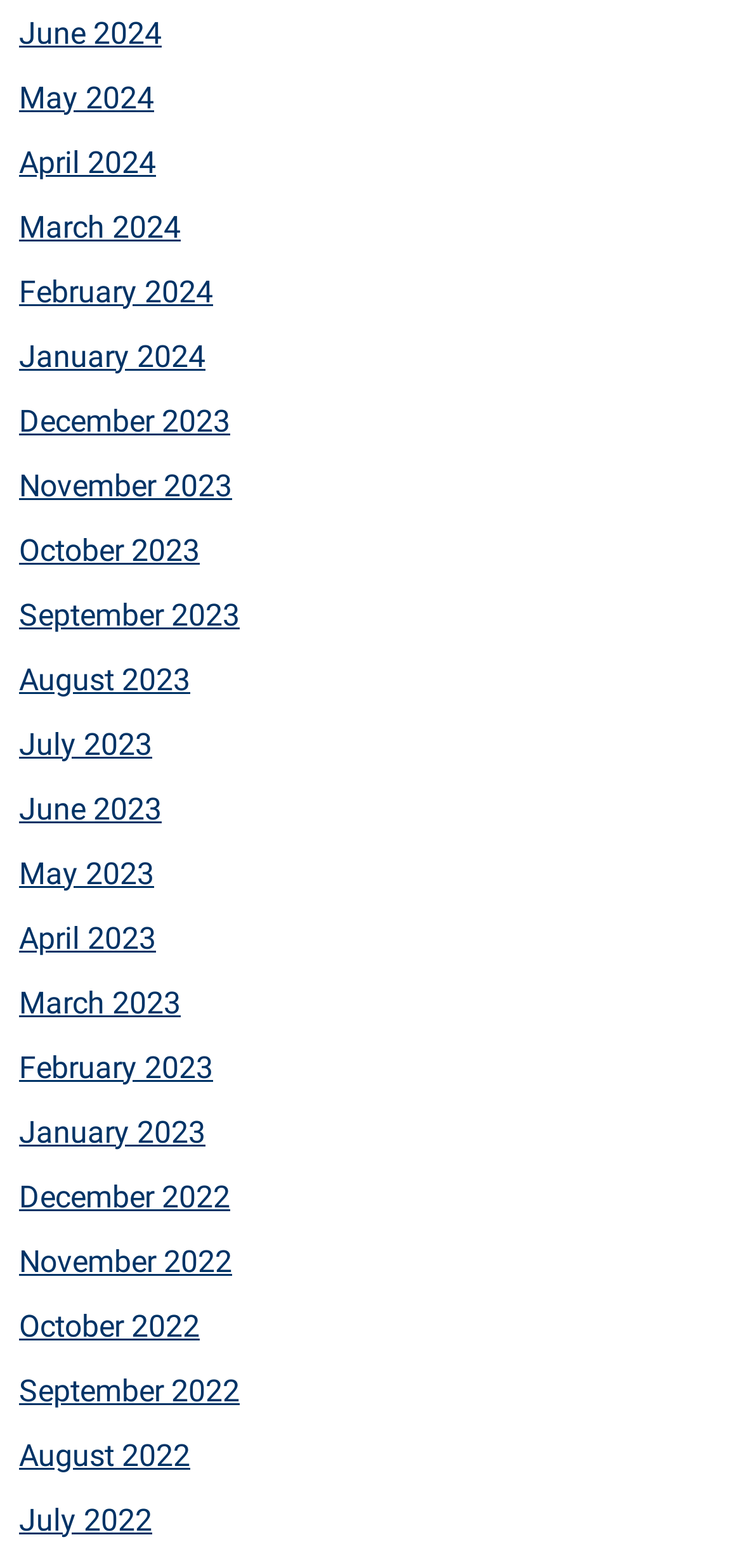Please determine the bounding box coordinates of the element's region to click for the following instruction: "Browse December 2023".

[0.026, 0.256, 0.31, 0.28]